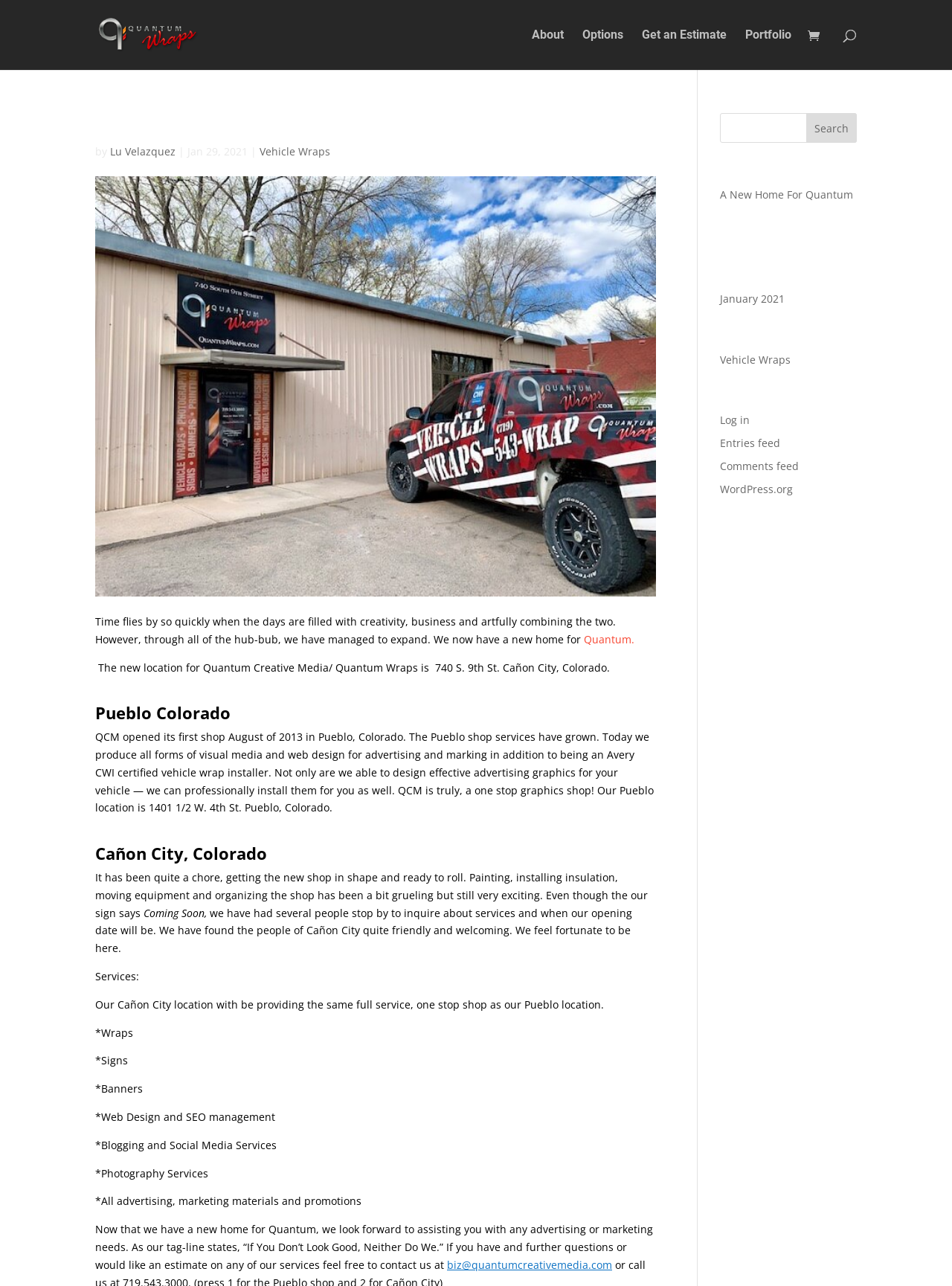Provide the bounding box coordinates for the area that should be clicked to complete the instruction: "Get an estimate".

[0.674, 0.023, 0.763, 0.054]